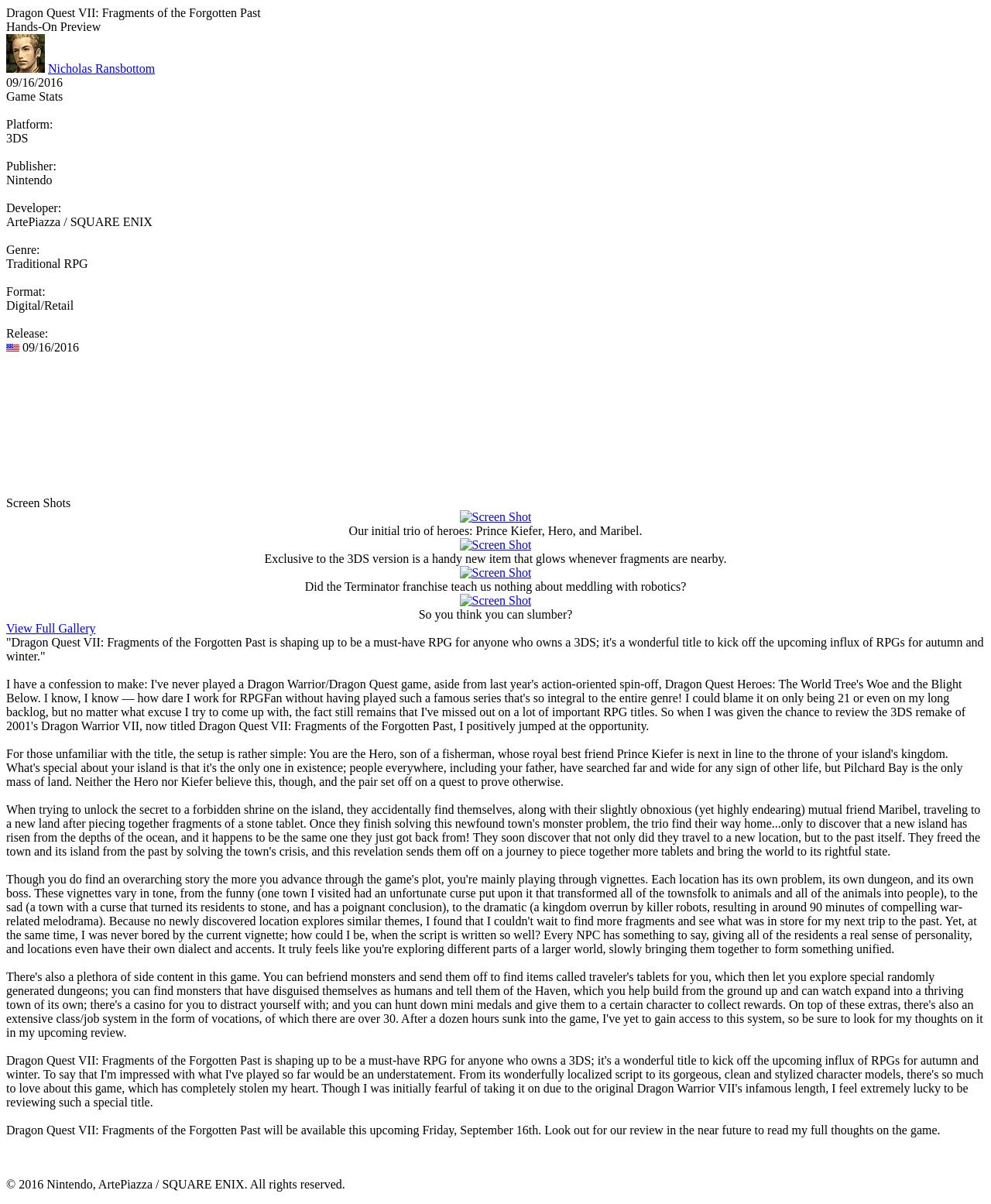Using the provided element description: "Nicholas Ransbottom", determine the bounding box coordinates of the corresponding UI element in the screenshot.

[0.048, 0.051, 0.156, 0.062]